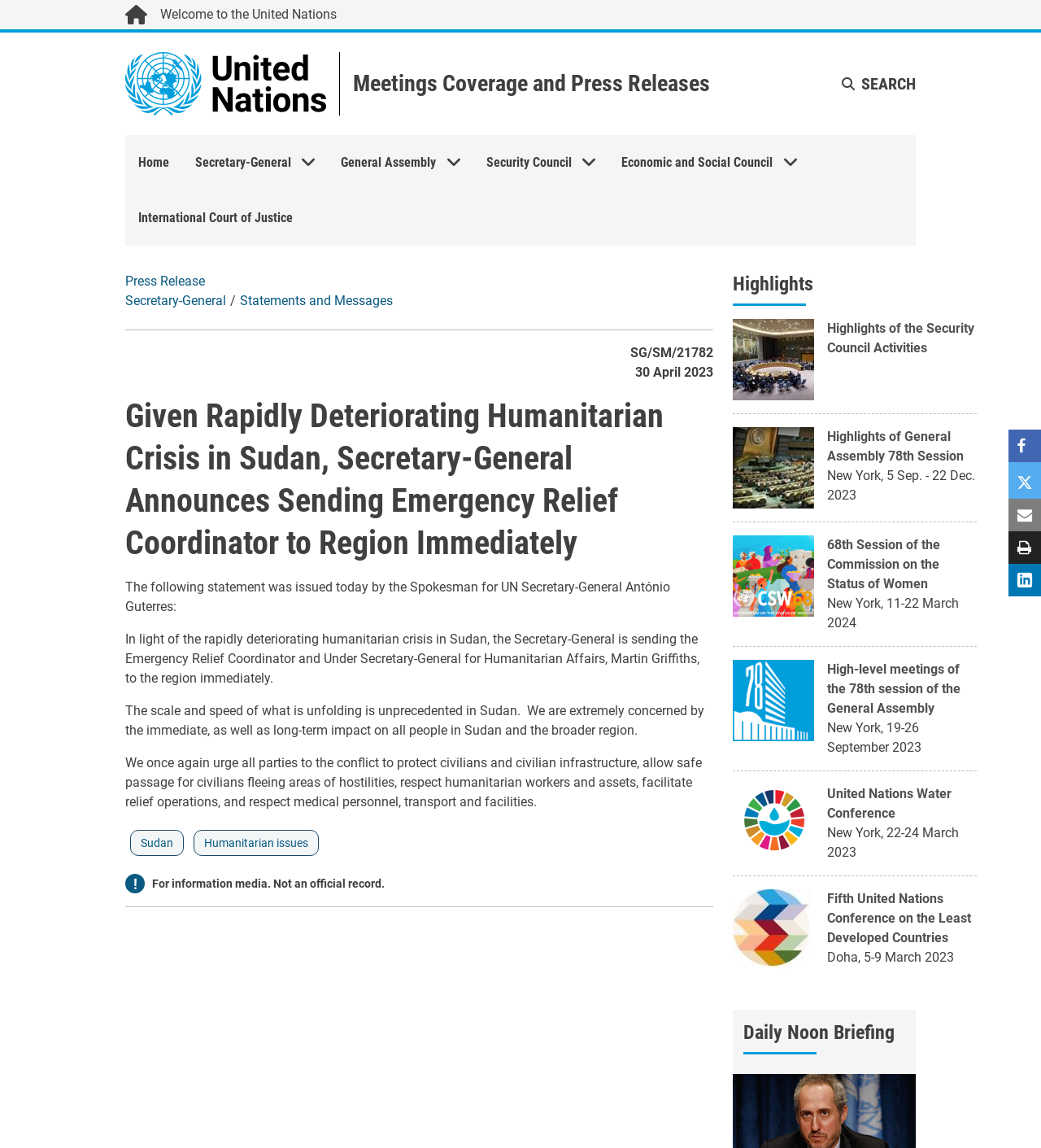Who is the Secretary-General of the United Nations?
Using the picture, provide a one-word or short phrase answer.

António Guterres